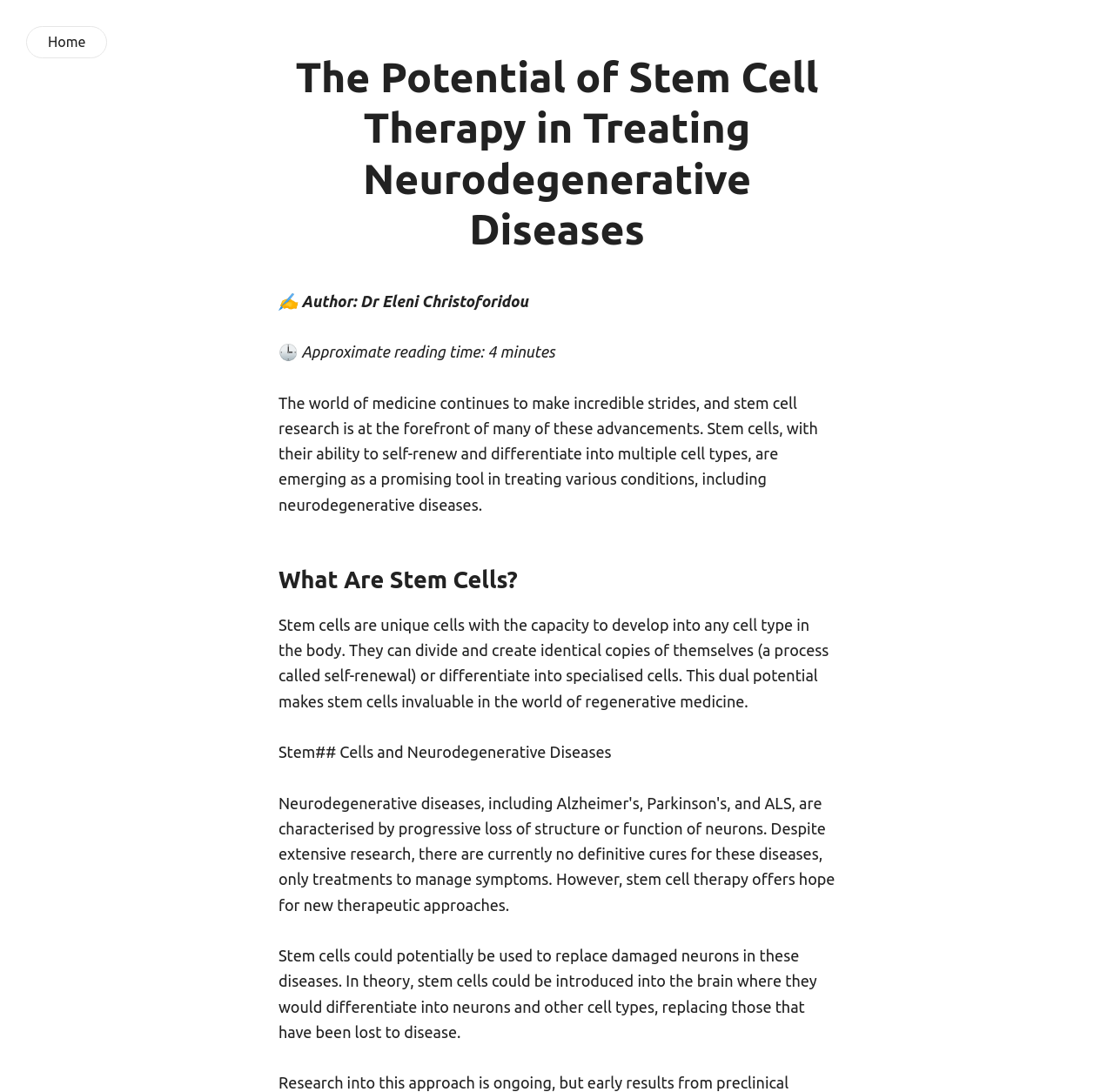Find the UI element described as: "Home" and predict its bounding box coordinates. Ensure the coordinates are four float numbers between 0 and 1, [left, top, right, bottom].

[0.023, 0.024, 0.096, 0.053]